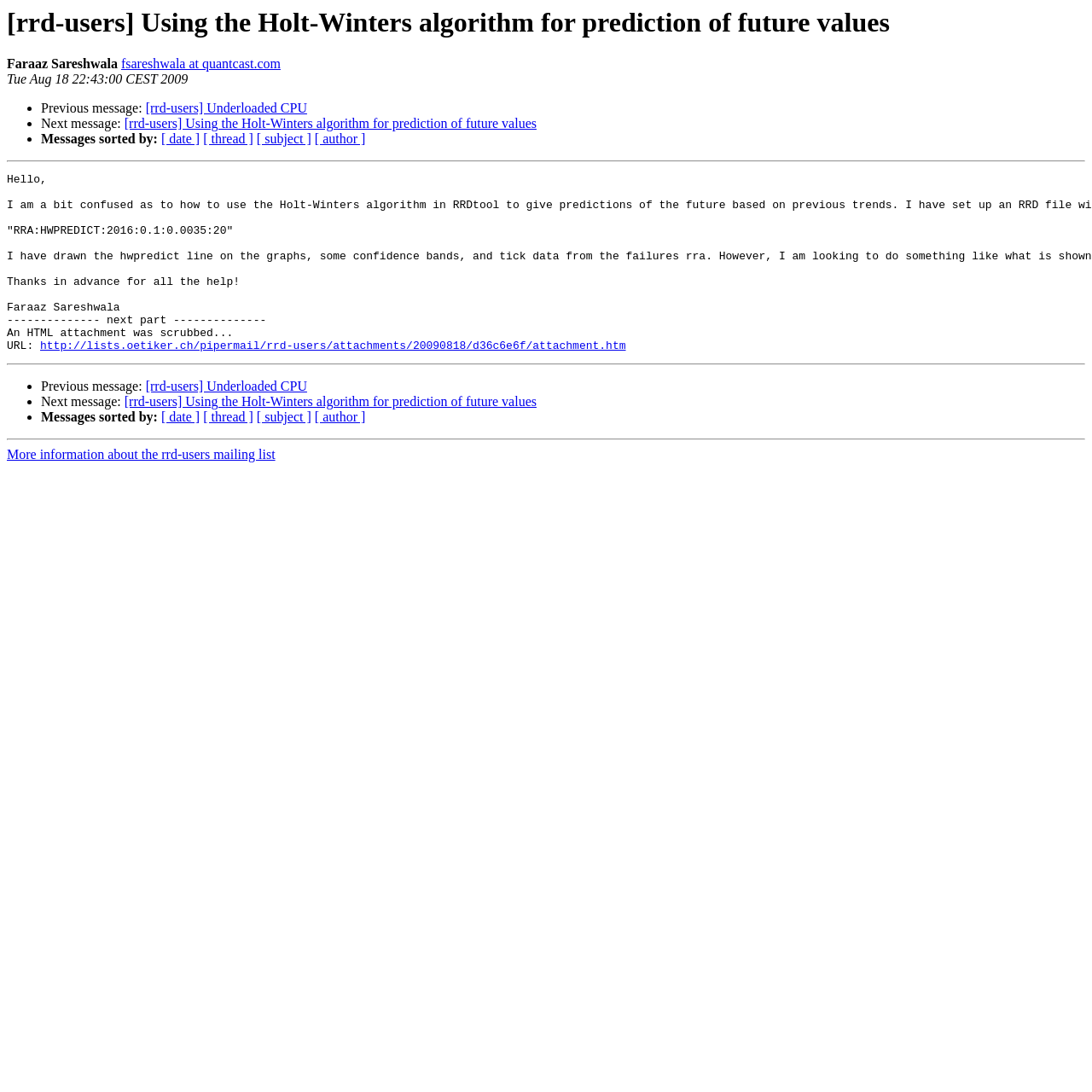Pinpoint the bounding box coordinates for the area that should be clicked to perform the following instruction: "Get more information about the rrd-users mailing list".

[0.006, 0.41, 0.252, 0.423]